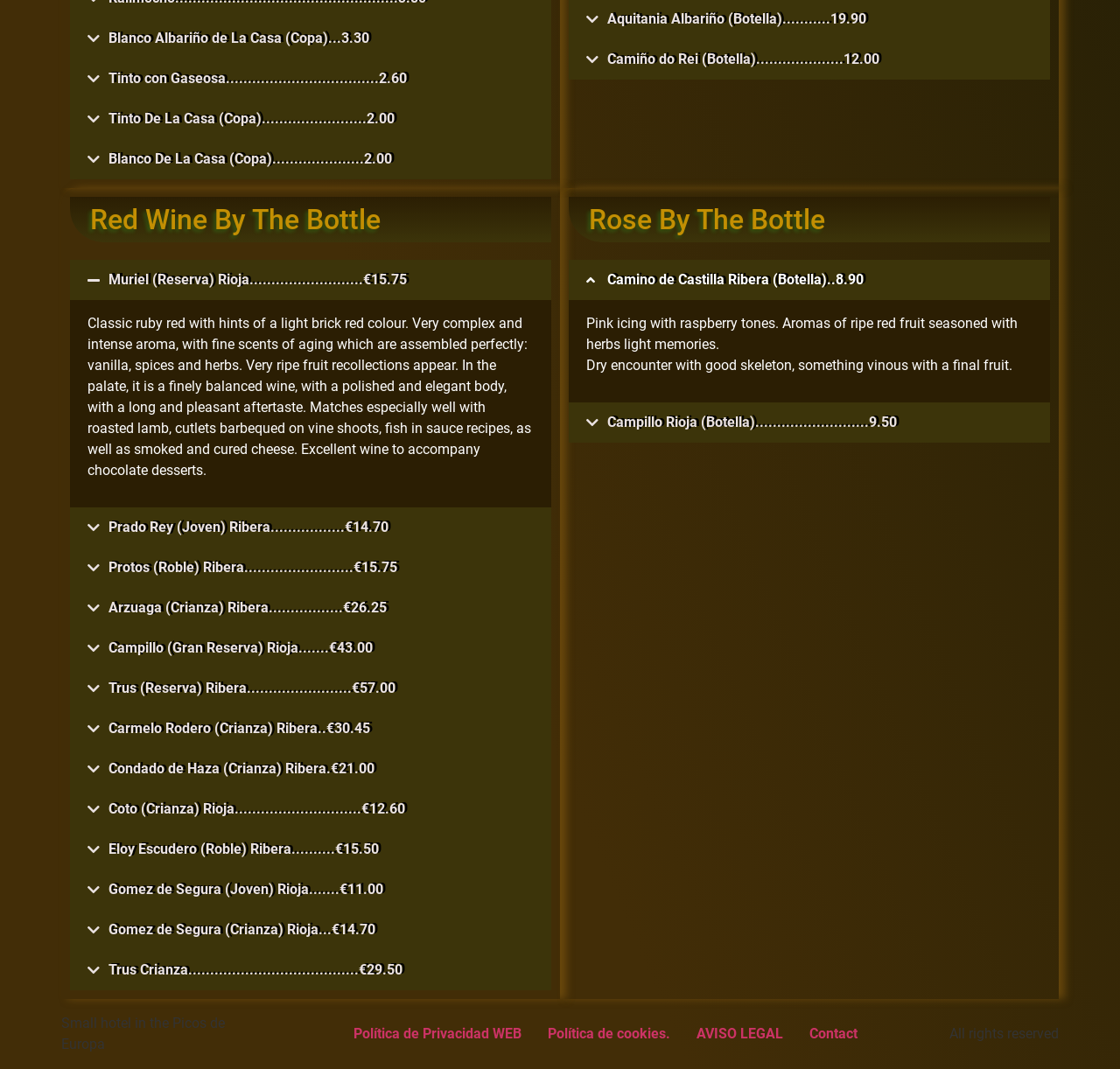Using the provided element description "Blanco De La Casa (Copa).....................2.00", determine the bounding box coordinates of the UI element.

[0.097, 0.141, 0.35, 0.157]